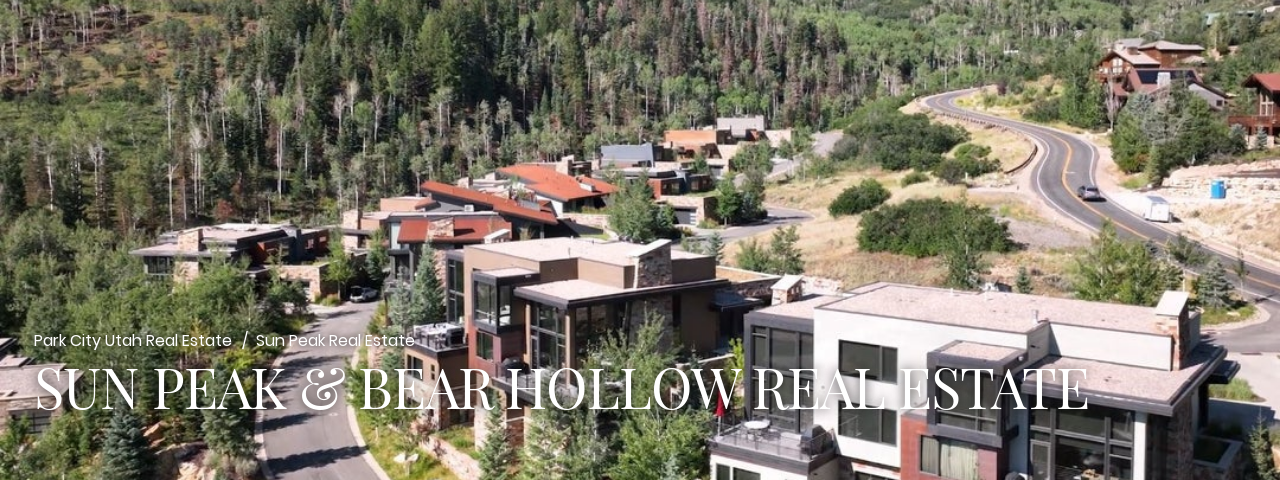Provide a short, one-word or phrase answer to the question below:
What surrounds the homes in the image?

Lush greenery and towering trees